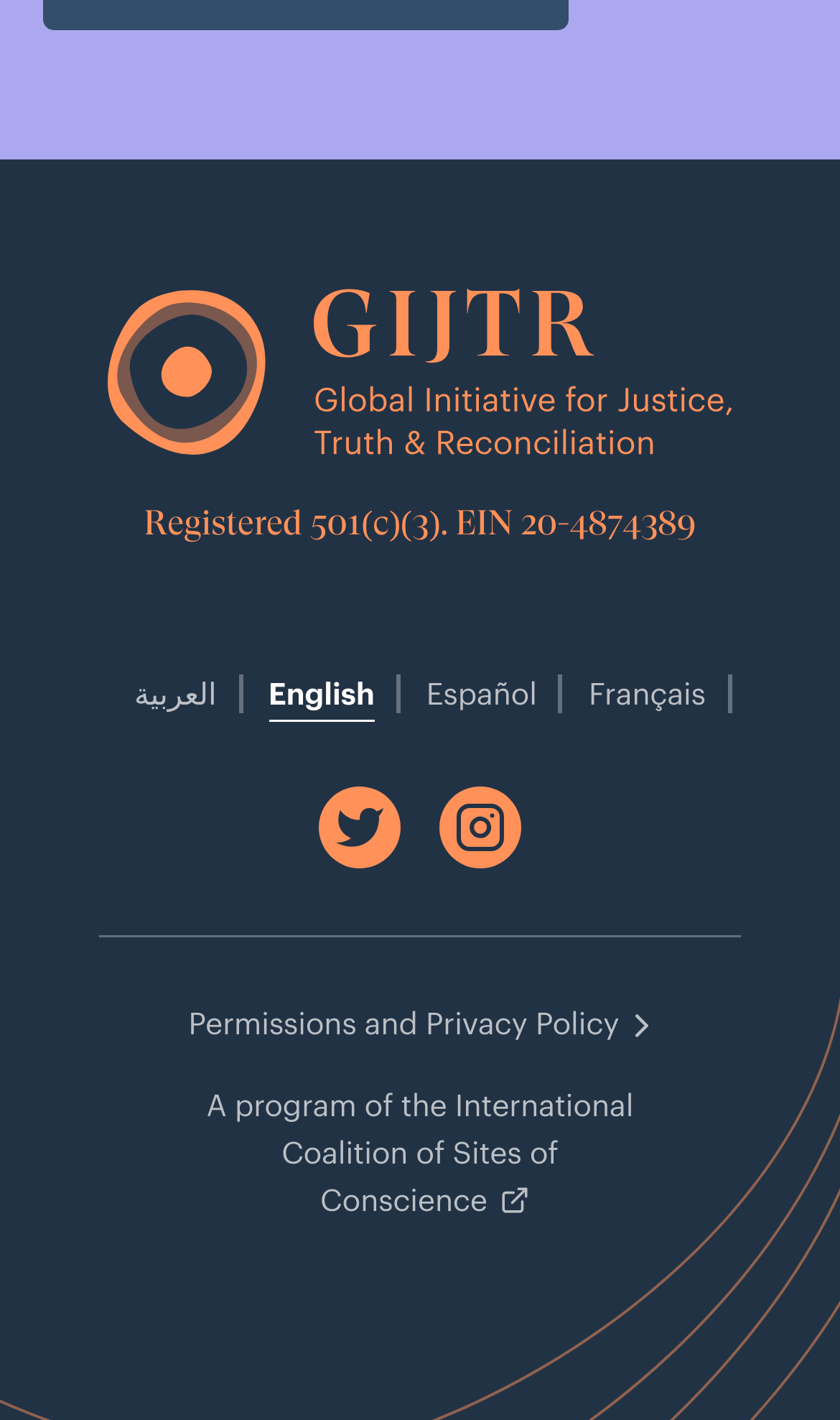Answer the question in a single word or phrase:
What social media platforms are linked?

Twitter, Instagram